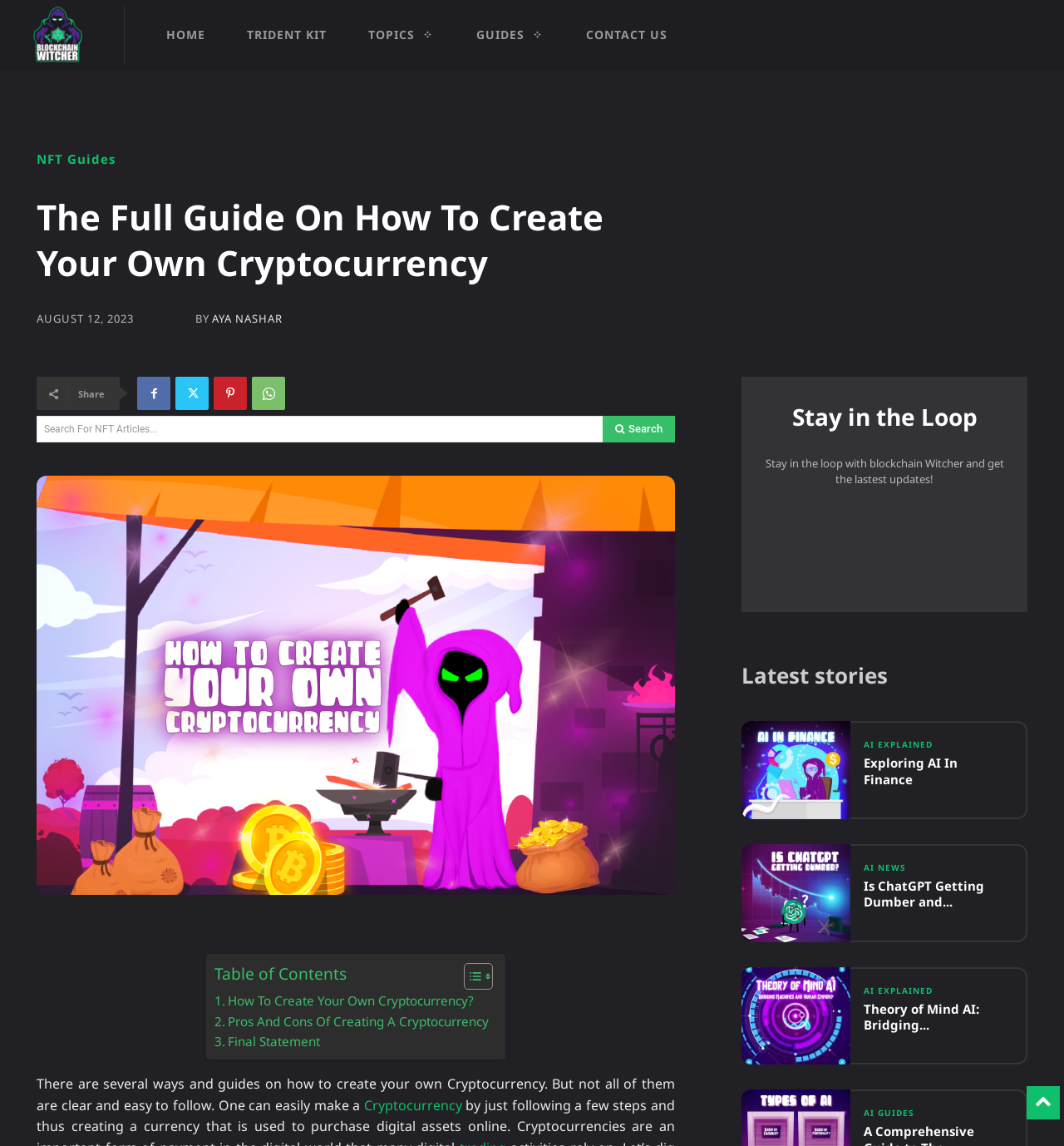Extract the main title from the webpage and generate its text.

The Full Guide On How To Create Your Own Cryptocurrency